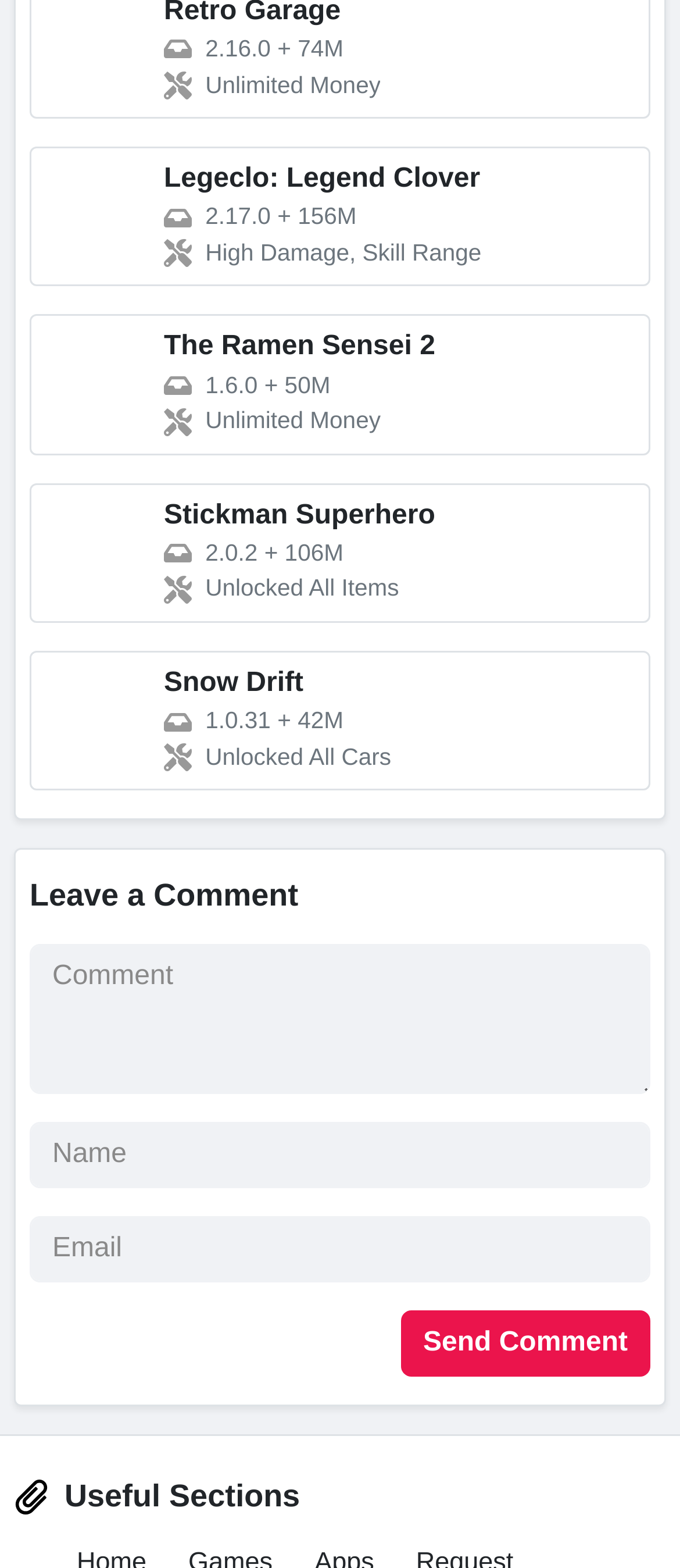Please find and report the bounding box coordinates of the element to click in order to perform the following action: "Click on the link to download Stickman Superhero 2.0.2". The coordinates should be expressed as four float numbers between 0 and 1, in the format [left, top, right, bottom].

[0.044, 0.308, 0.956, 0.397]